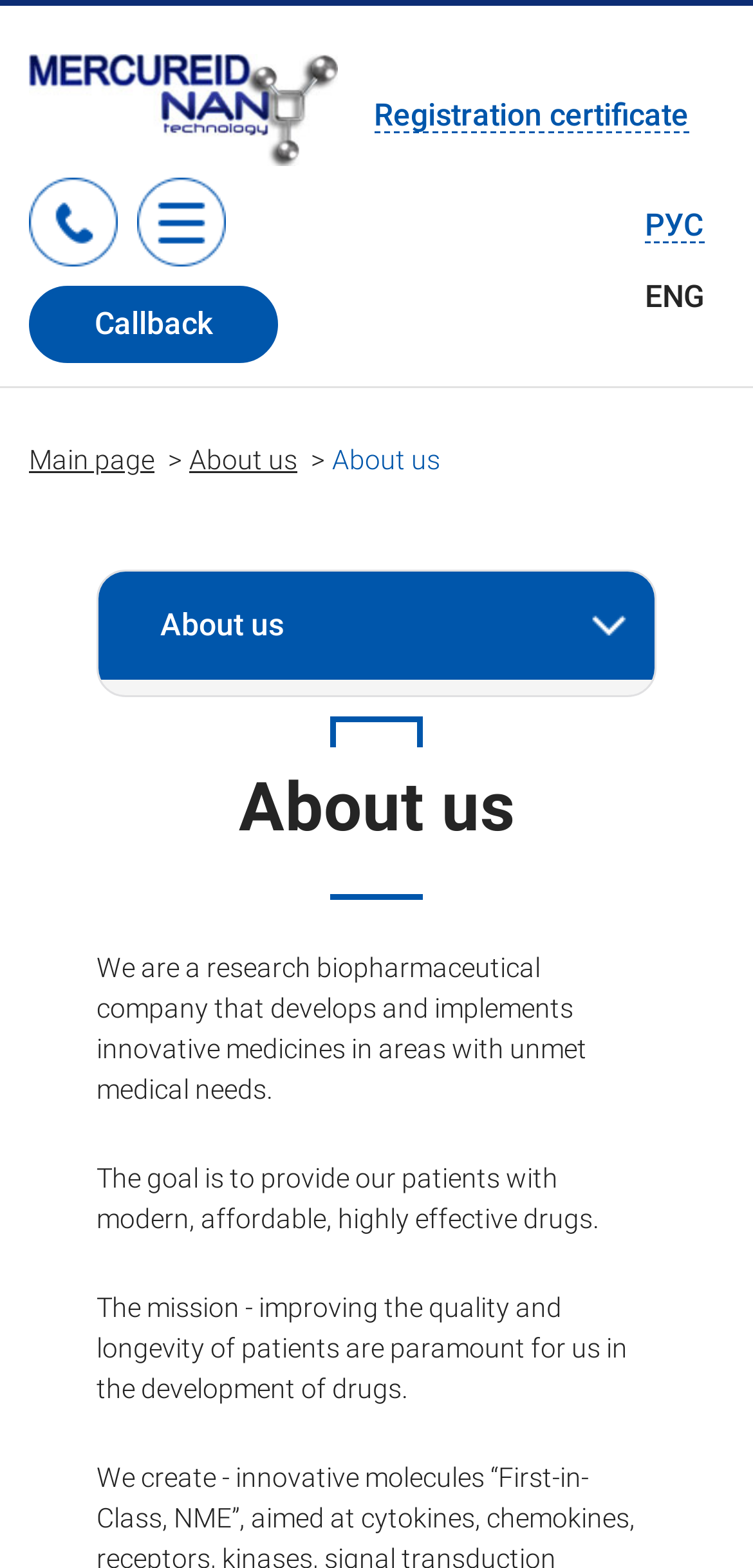Please specify the bounding box coordinates of the region to click in order to perform the following instruction: "Switch to English".

[0.856, 0.18, 0.936, 0.201]